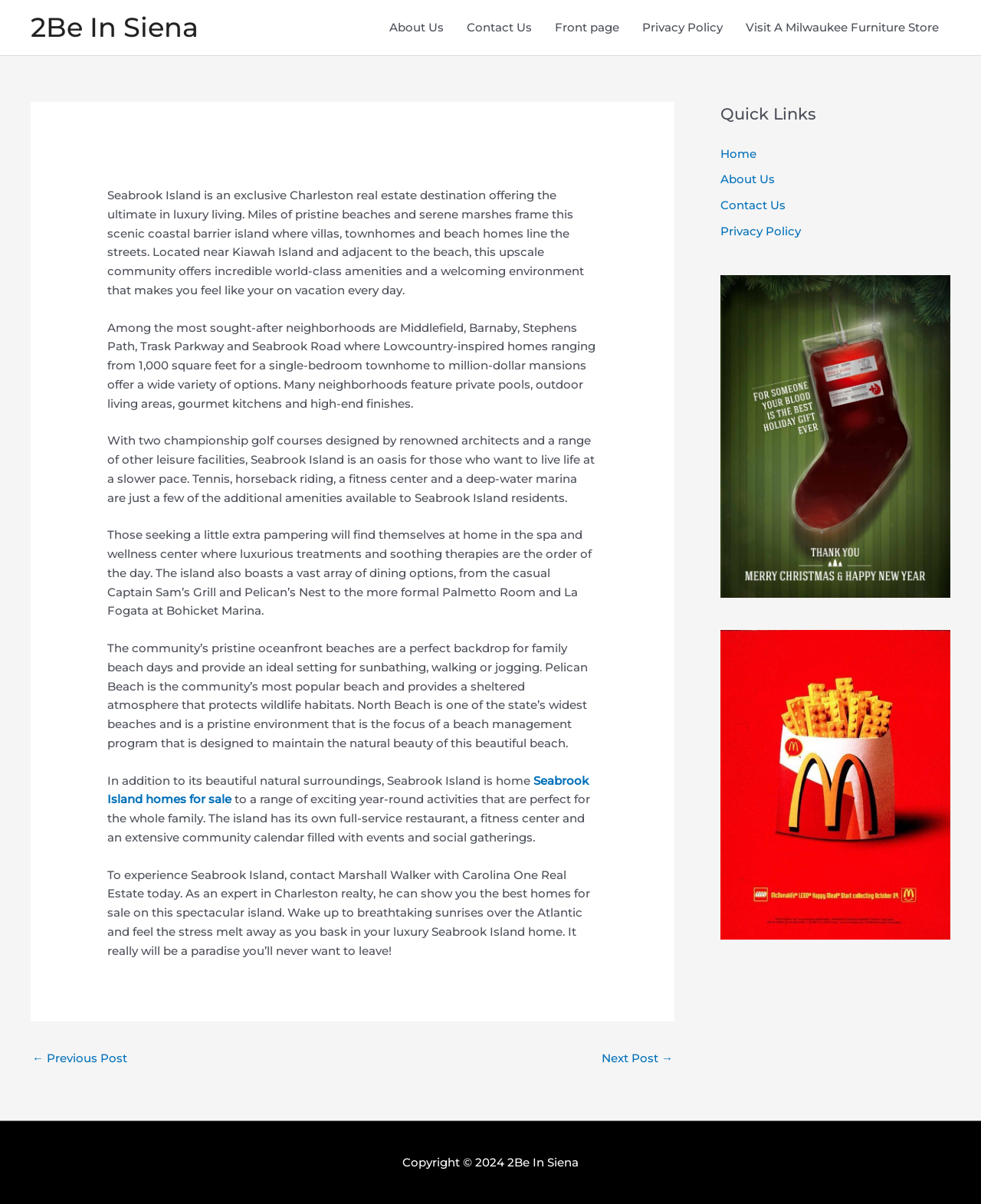Locate and provide the bounding box coordinates for the HTML element that matches this description: "Home".

[0.734, 0.121, 0.771, 0.133]